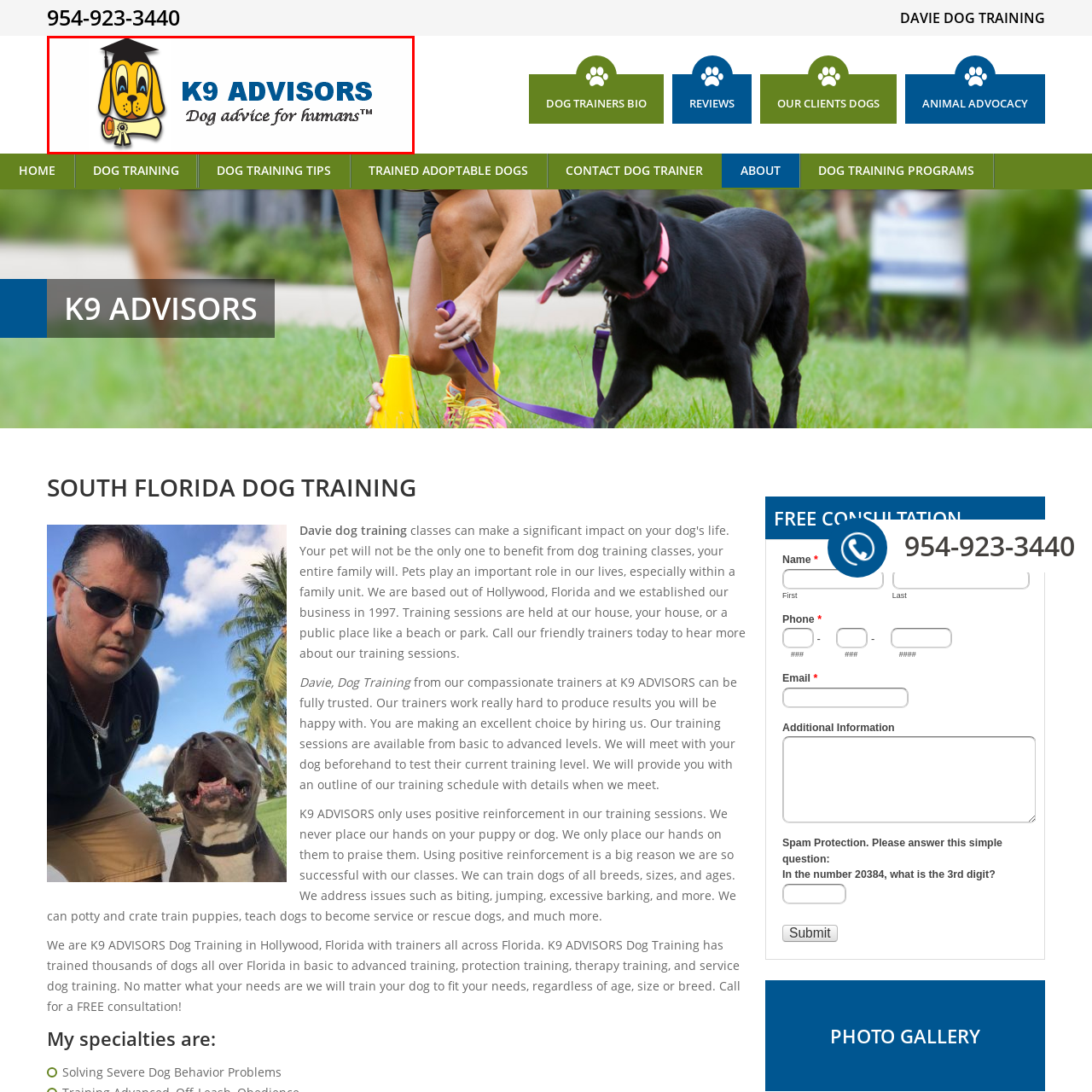What is the slogan of K9 Advisors?
Look closely at the image within the red bounding box and respond to the question with one word or a brief phrase.

Dog advice for humans™